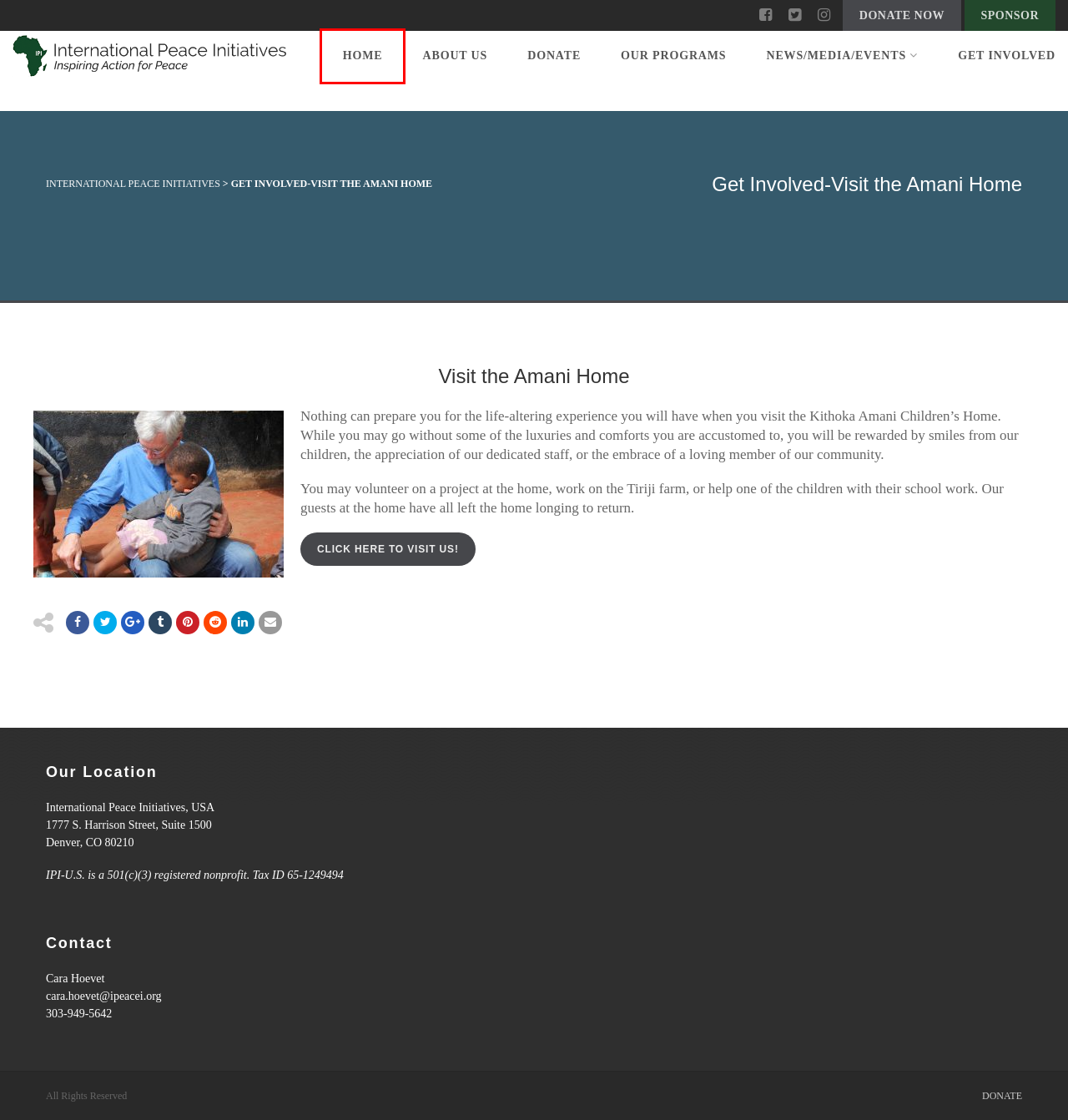You are presented with a screenshot of a webpage with a red bounding box. Select the webpage description that most closely matches the new webpage after clicking the element inside the red bounding box. The options are:
A. Get Involved - International Peace Initiatives
B. News - International Peace Initiatives
C. Get Involved-Sponsor a Child - International Peace Initiatives
D. Donate Now - International Peace Initiatives
E. Home - International Peace Initiatives
F. Visit Us - International Peace Initiatives
G. Our Programs - International Peace Initiatives
H. About Us - International Peace Initiatives

E